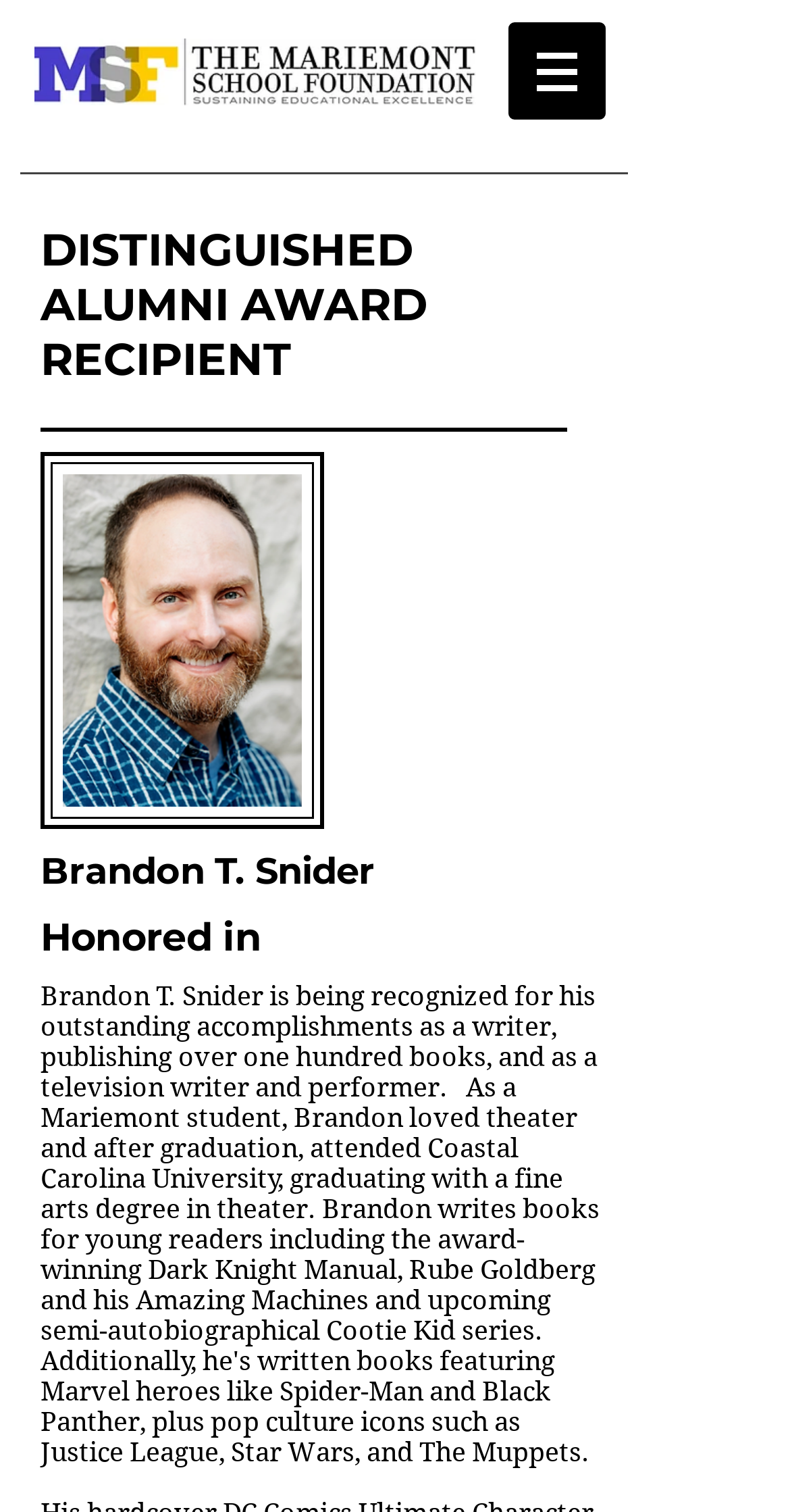Respond with a single word or phrase for the following question: 
What is the logo image on the webpage?

MSF-Color-logo